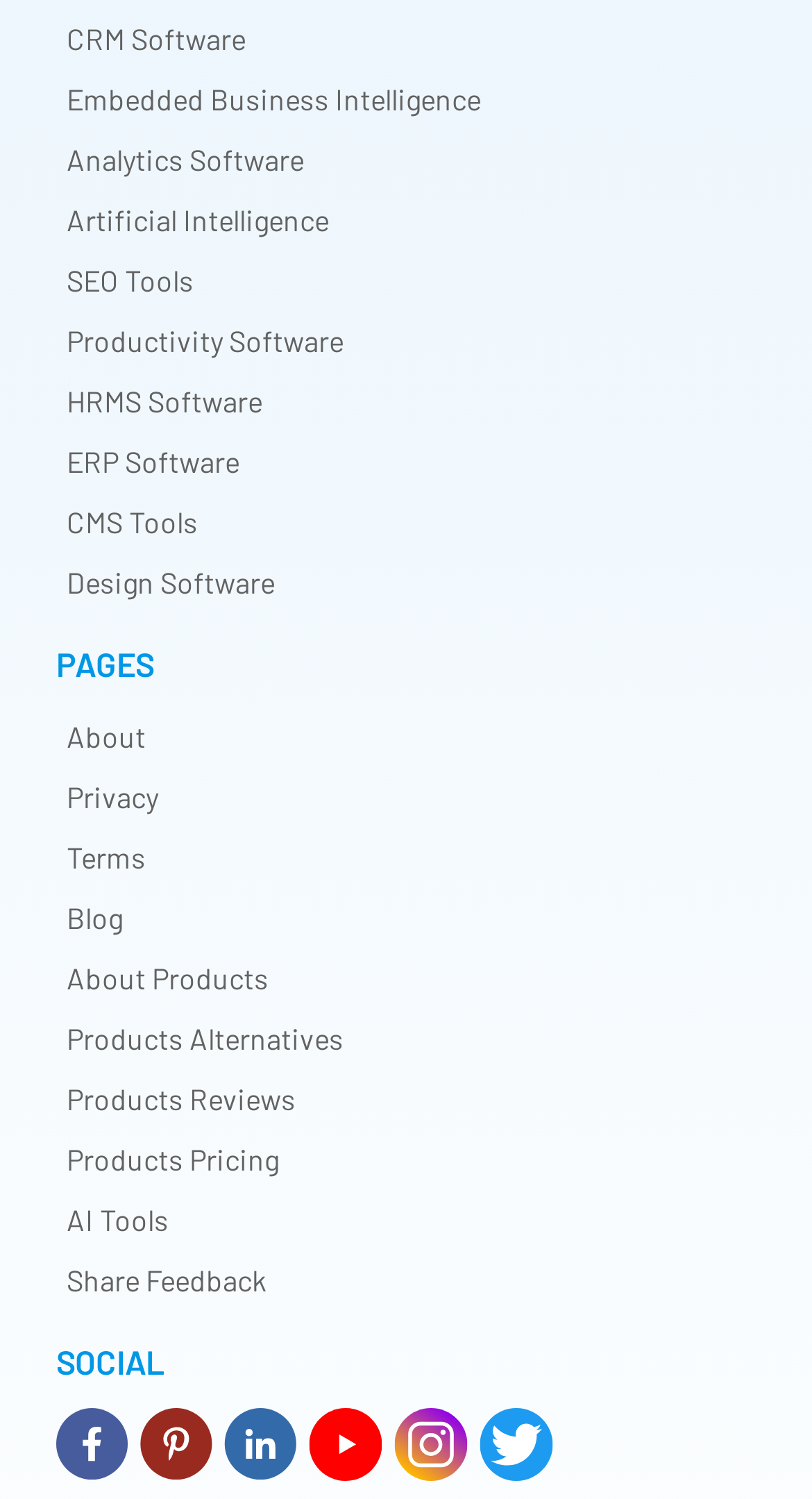Locate the bounding box coordinates of the clickable element to fulfill the following instruction: "Explore Design Software". Provide the coordinates as four float numbers between 0 and 1 in the format [left, top, right, bottom].

[0.082, 0.376, 0.338, 0.4]